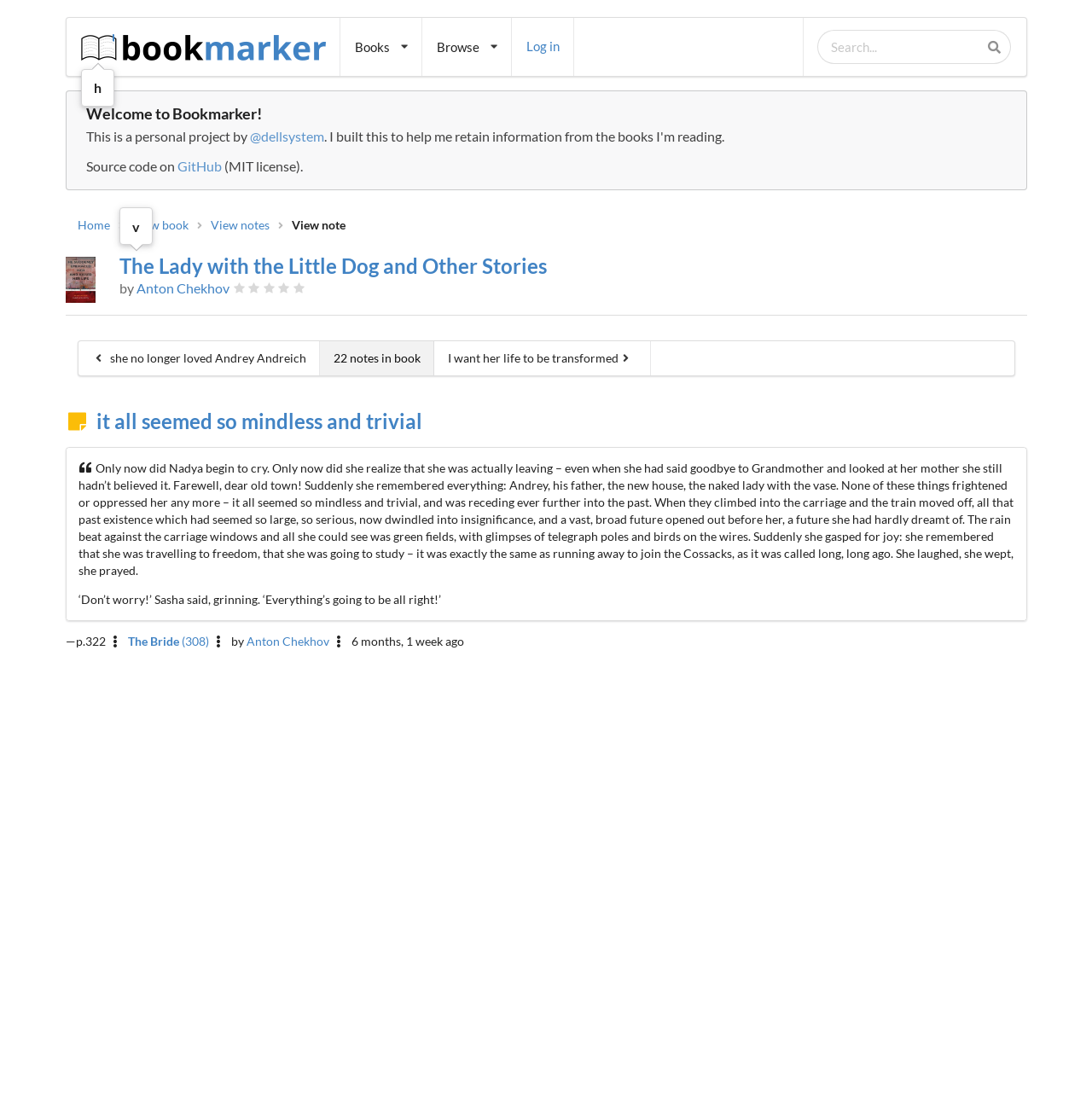Who is the author of the book?
Please provide a comprehensive answer based on the contents of the image.

I determined the answer by looking at the link element with the text 'Anton Chekhov' and the strong element with the text 'by Anton Chekhov'. This suggests that Anton Chekhov is the author of the book.